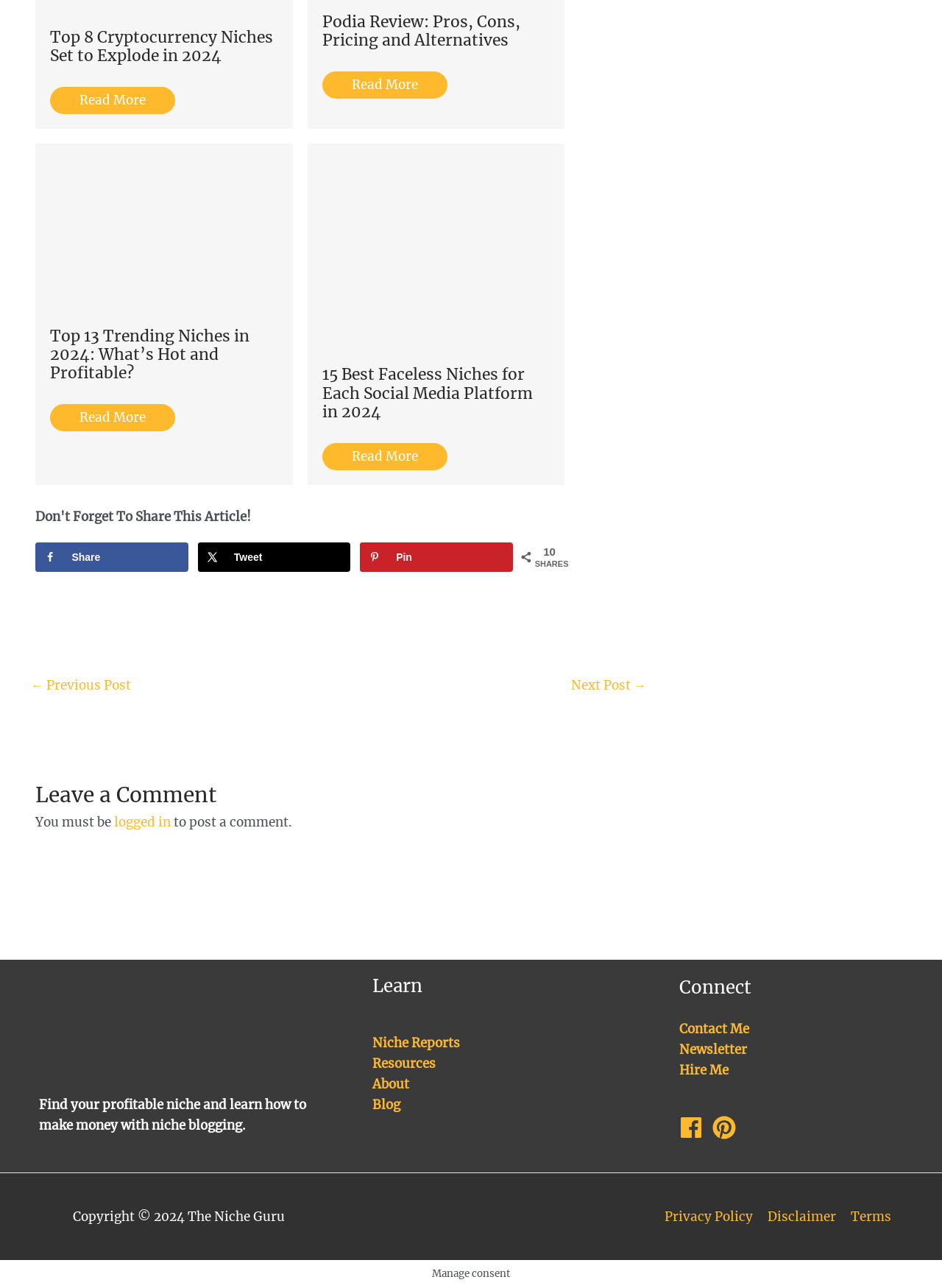Give a concise answer using one word or a phrase to the following question:
What is the topic of the first article?

Cryptocurrency Niches